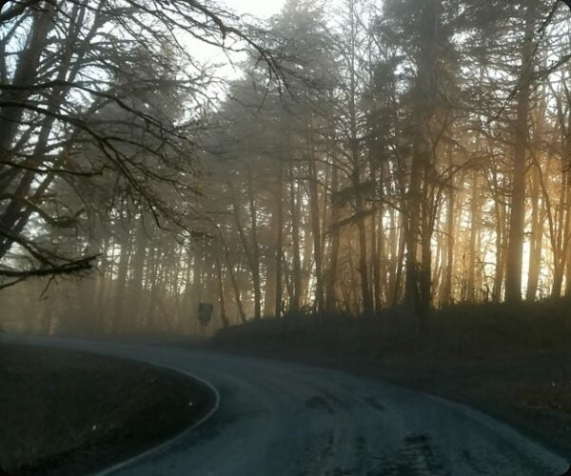Provide a one-word or brief phrase answer to the question:
What is the symbolic meaning of the image?

Path towards recovery